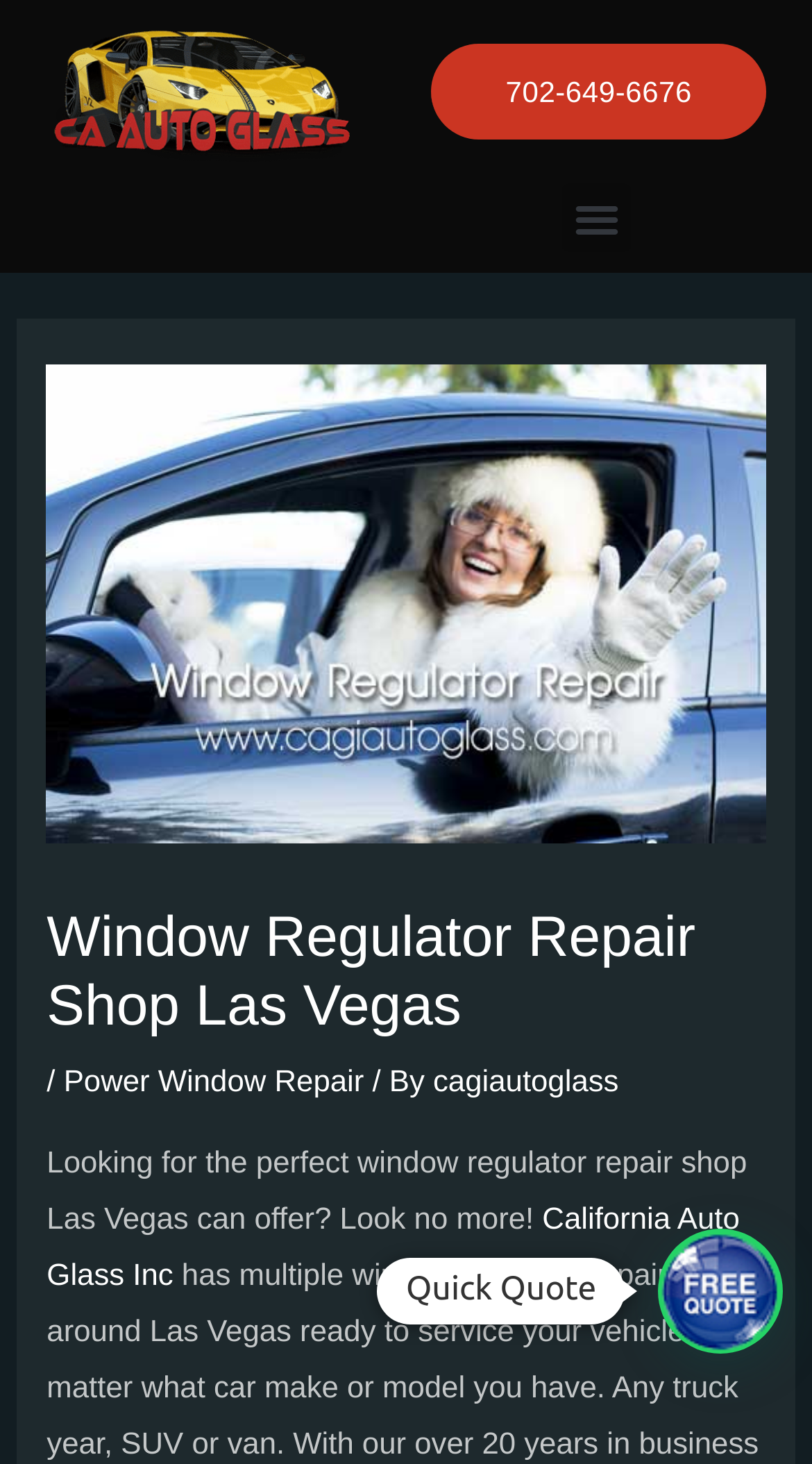What is the name of the company offering window regulator repair services?
Provide a one-word or short-phrase answer based on the image.

California Auto Glass Inc